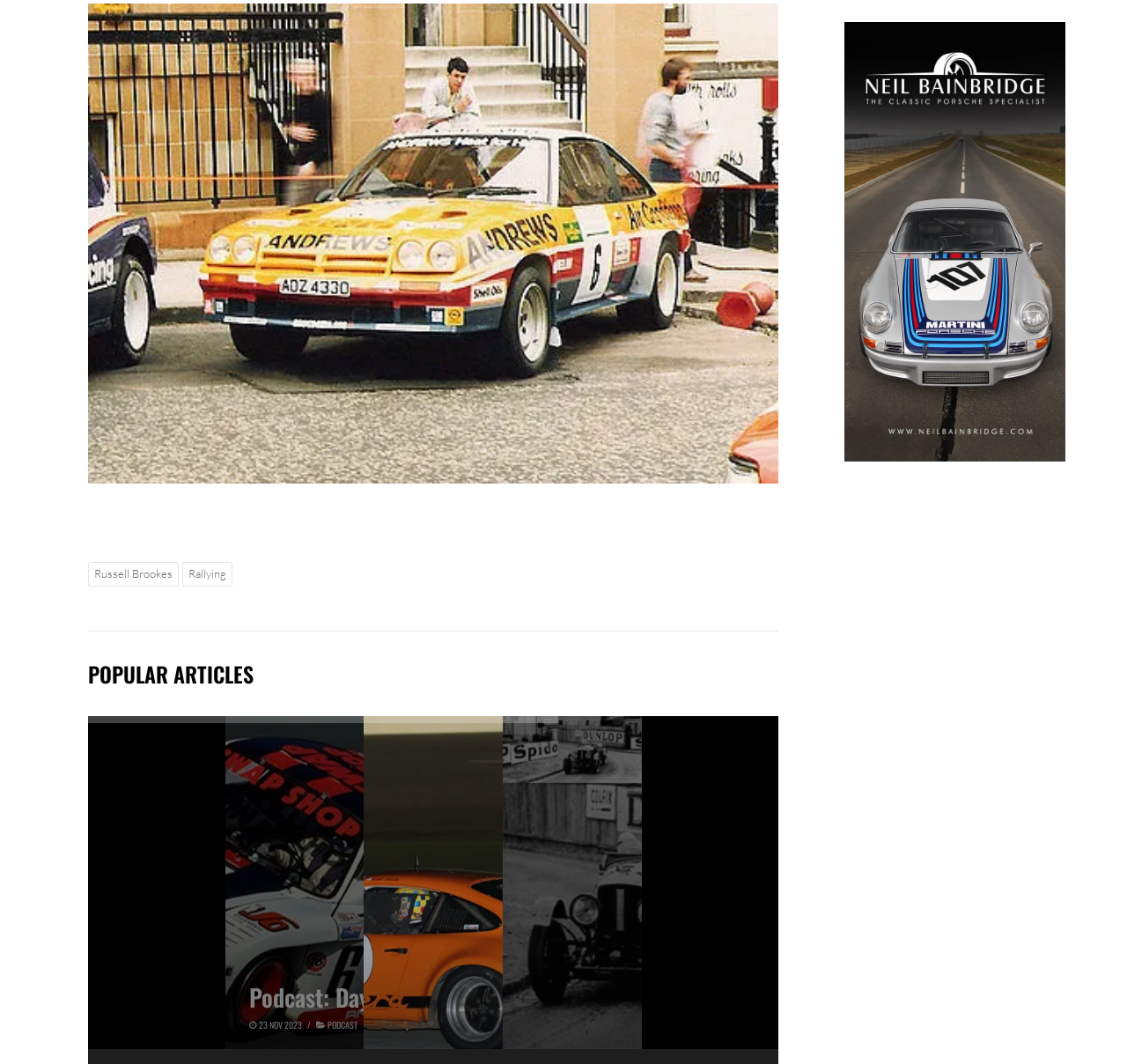Locate the bounding box coordinates of the region to be clicked to comply with the following instruction: "View Russell Brookes' profile". The coordinates must be four float numbers between 0 and 1, in the form [left, top, right, bottom].

[0.078, 0.529, 0.159, 0.551]